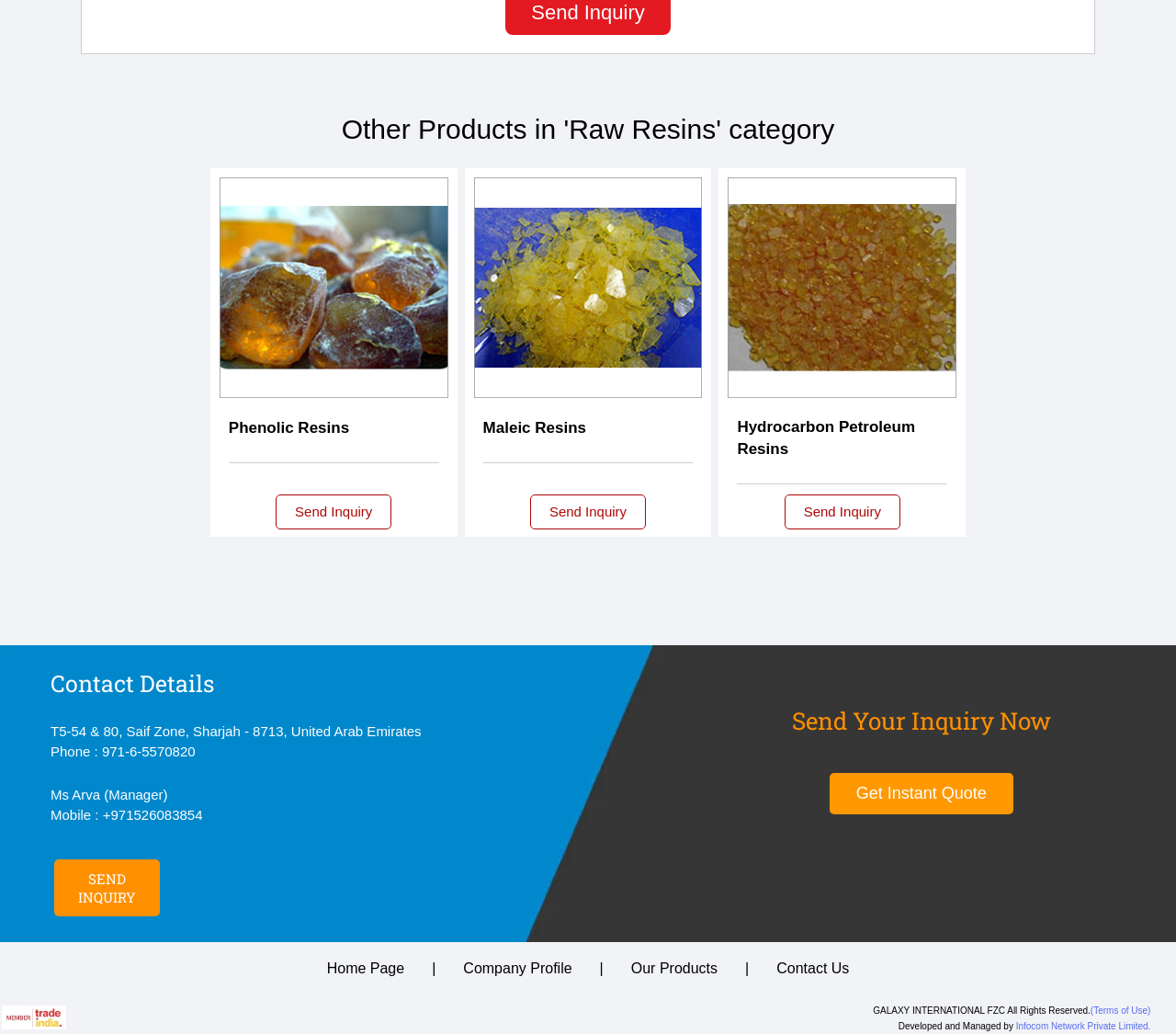What is the purpose of the 'Send Inquiry' button?
Based on the screenshot, provide your answer in one word or phrase.

To send an inquiry